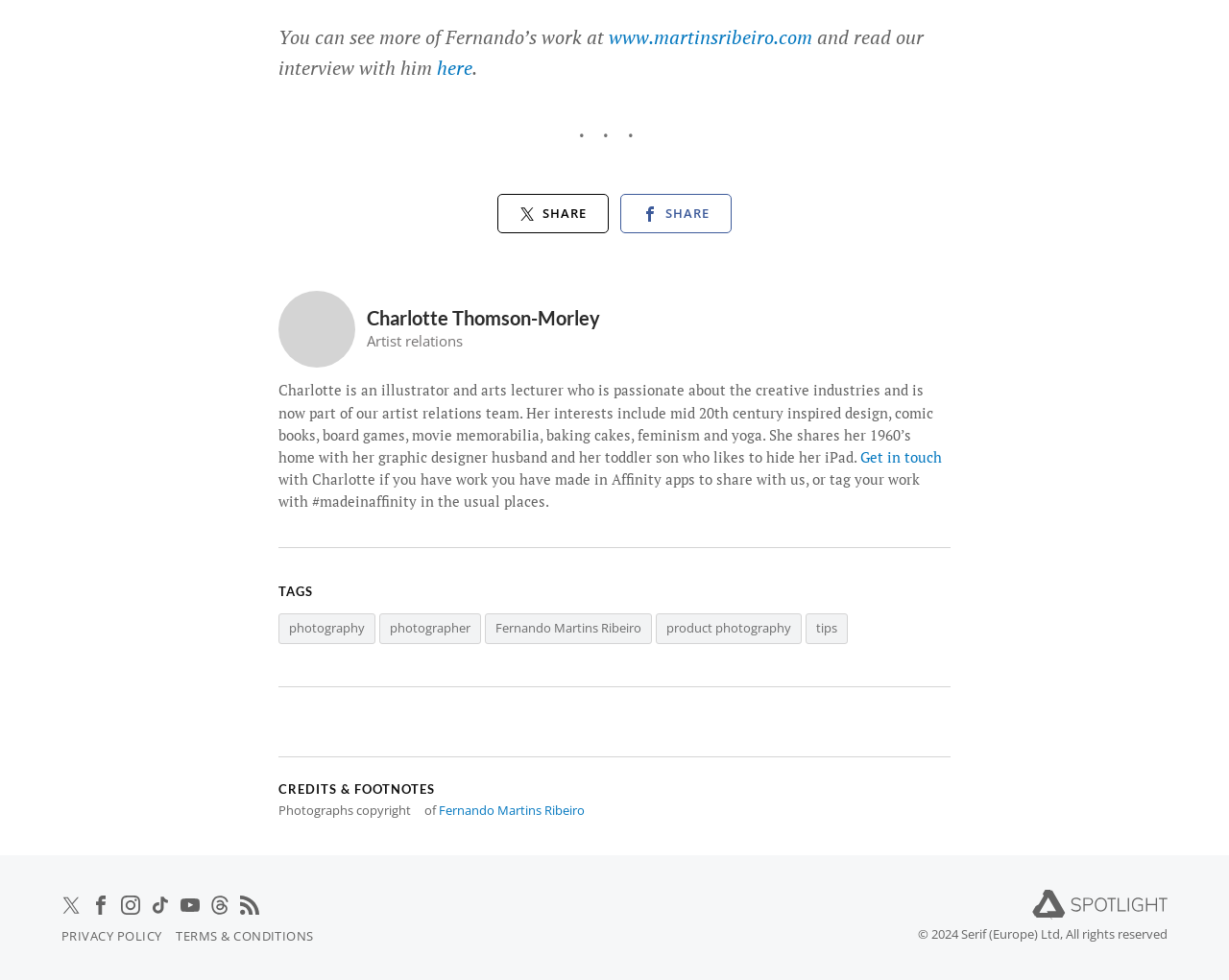How many social media platforms can you follow Affinity Spotlight on?
Please provide a comprehensive answer based on the details in the screenshot.

I counted the number of social media links at the bottom of the webpage, which includes Twitter, Facebook, Instagram, Tiktok, Youtube, and Threads.